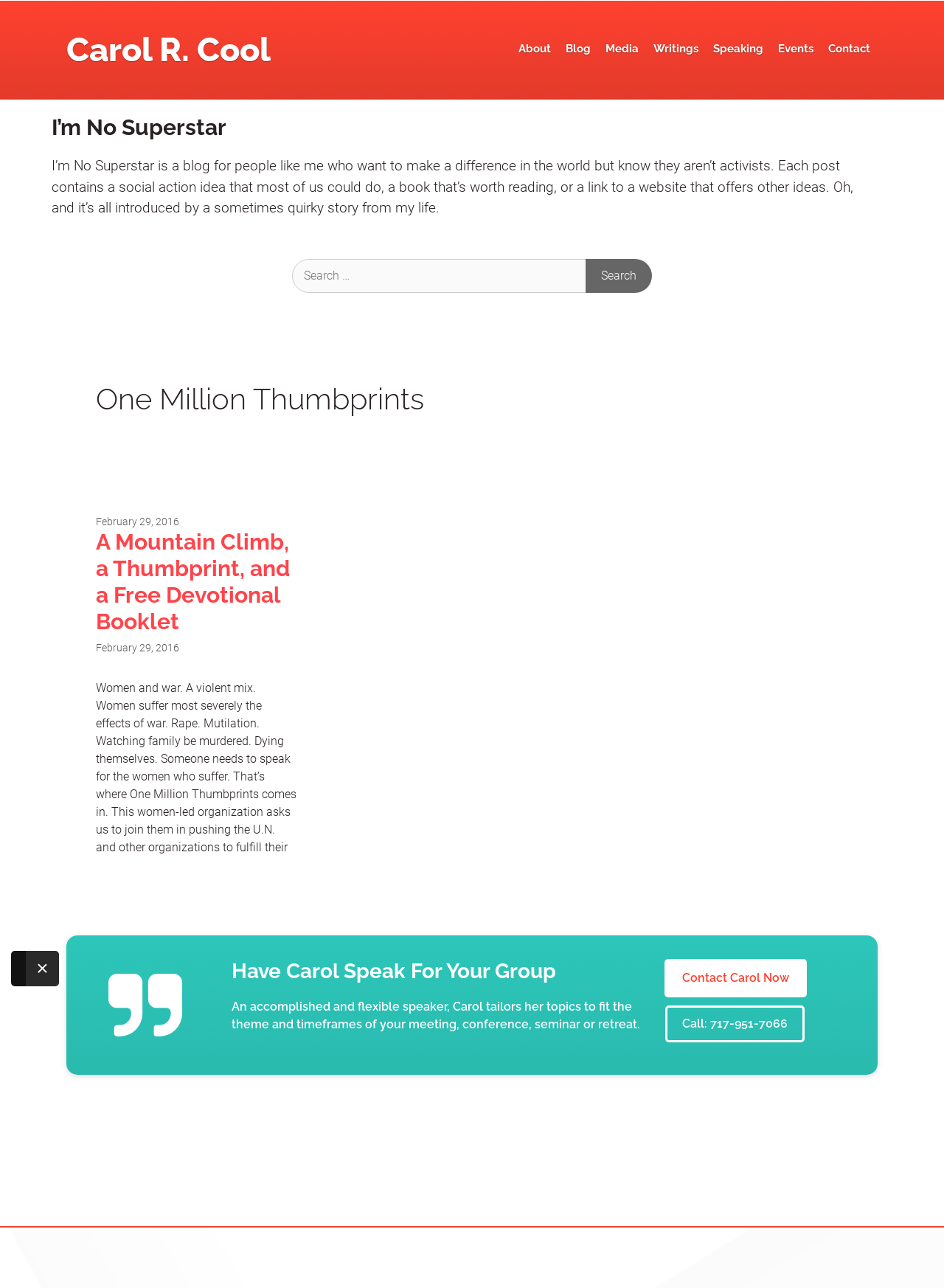What is the topic of the article 'A Mountain Climb, a Thumbprint, and a Free Devotional Booklet'?
Using the details shown in the screenshot, provide a comprehensive answer to the question.

The article 'A Mountain Climb, a Thumbprint, and a Free Devotional Booklet' is about women and war, as mentioned in the text 'Women and war. A violent mix. Women suffer most severely the effects of war.'